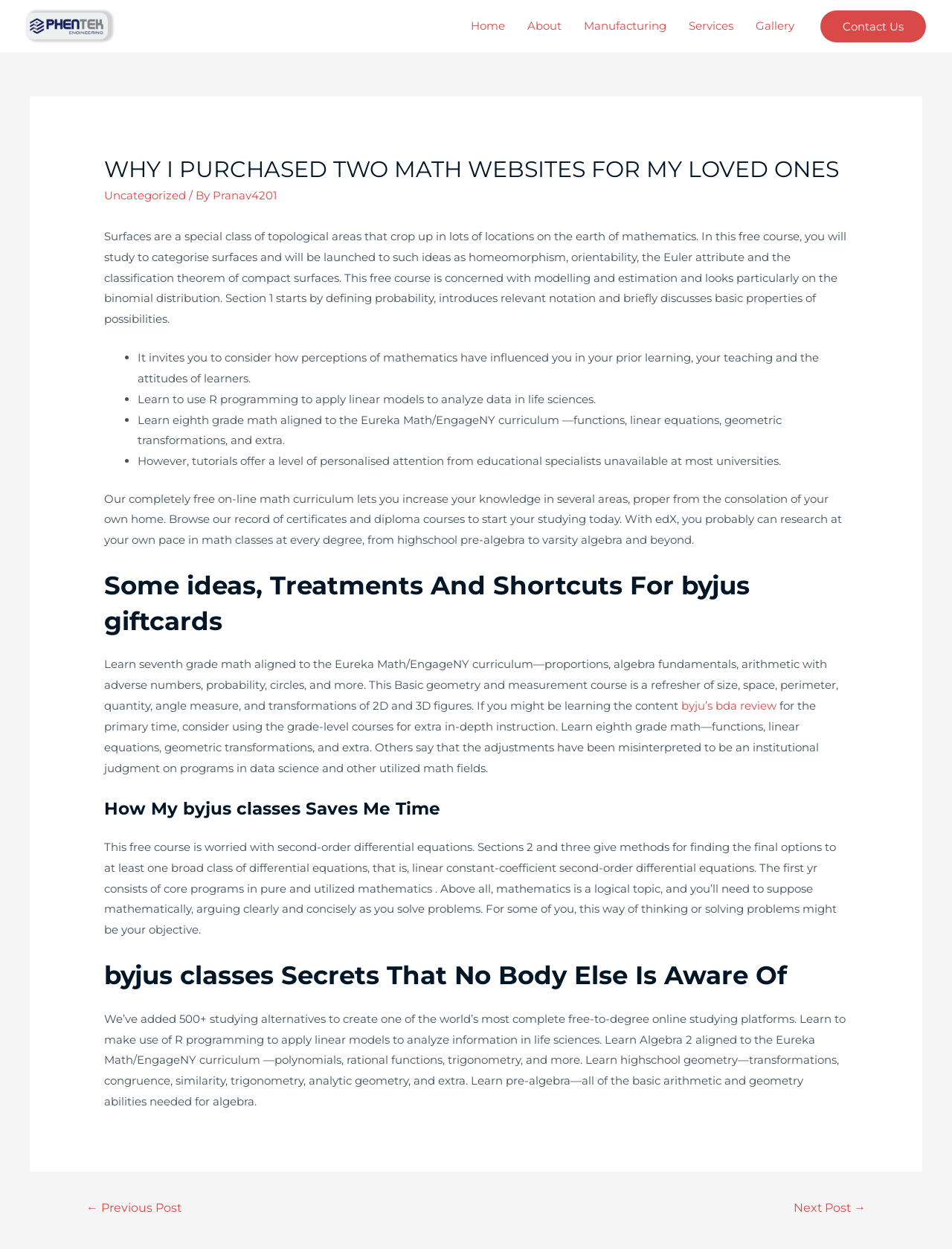Bounding box coordinates should be provided in the format (top-left x, top-left y, bottom-right x, bottom-right y) with all values between 0 and 1. Identify the bounding box for this UI element: Contact Us

[0.862, 0.008, 0.973, 0.034]